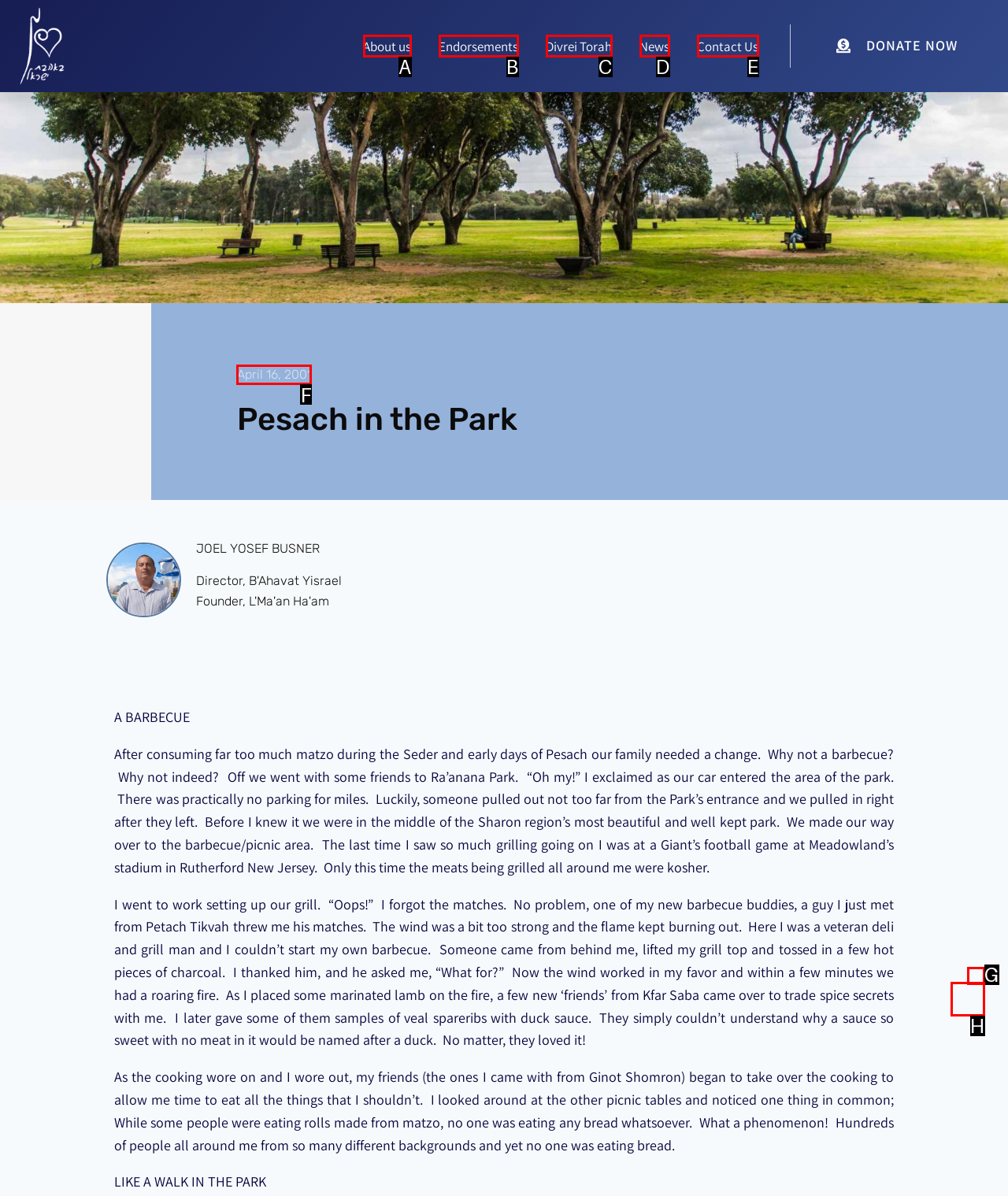Given the description: support, identify the matching HTML element. Provide the letter of the correct option.

None